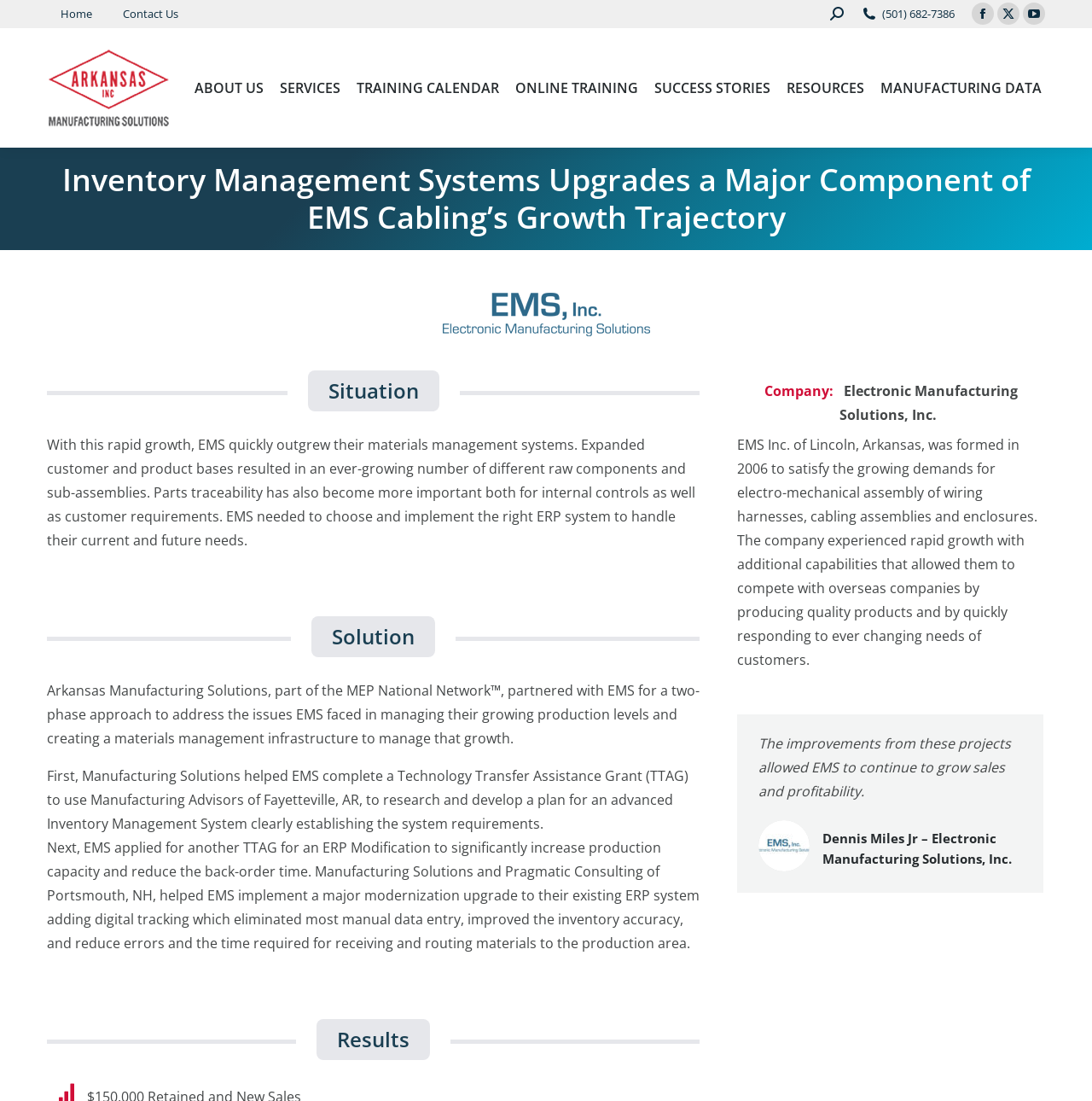Answer succinctly with a single word or phrase:
What was the result of the ERP system upgrade?

Reduced errors and time required for receiving and routing materials